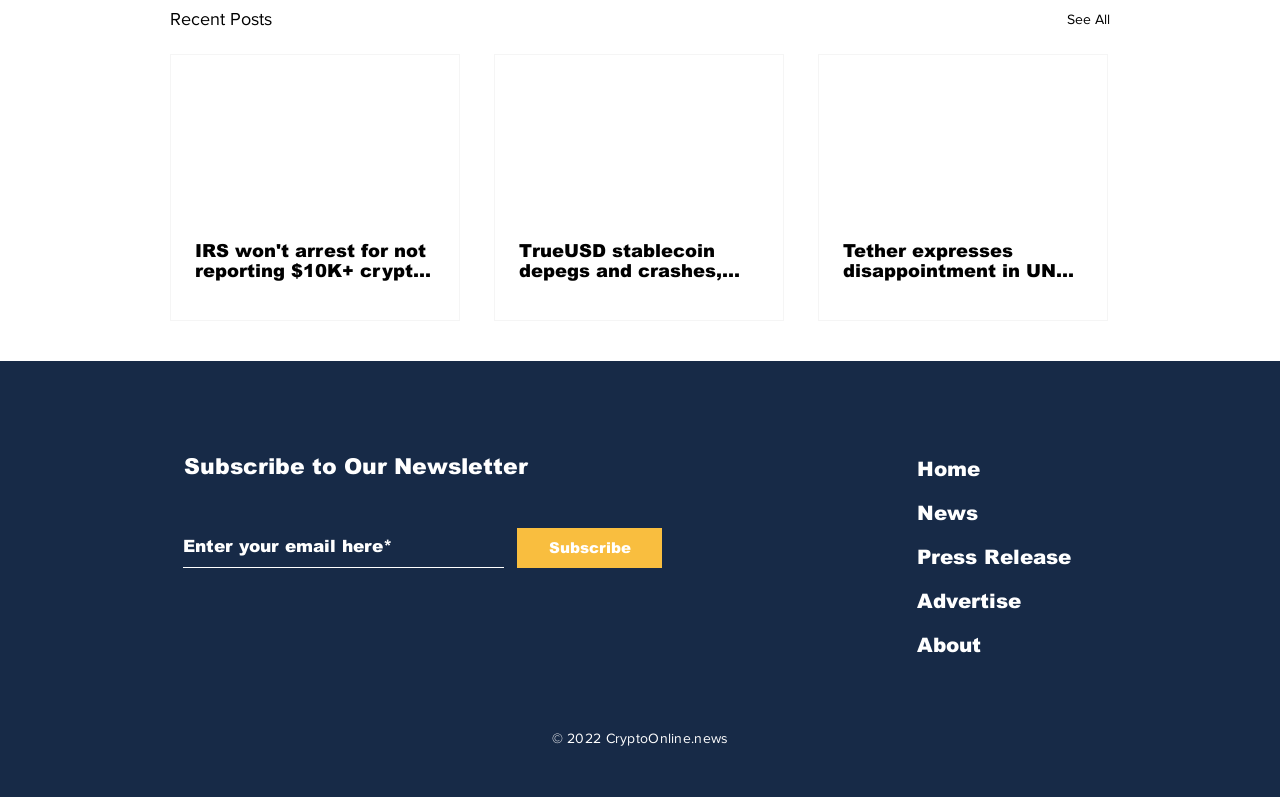Where is the 'Subscribe to Our Newsletter' section located?
Identify the answer in the screenshot and reply with a single word or phrase.

Middle of the page